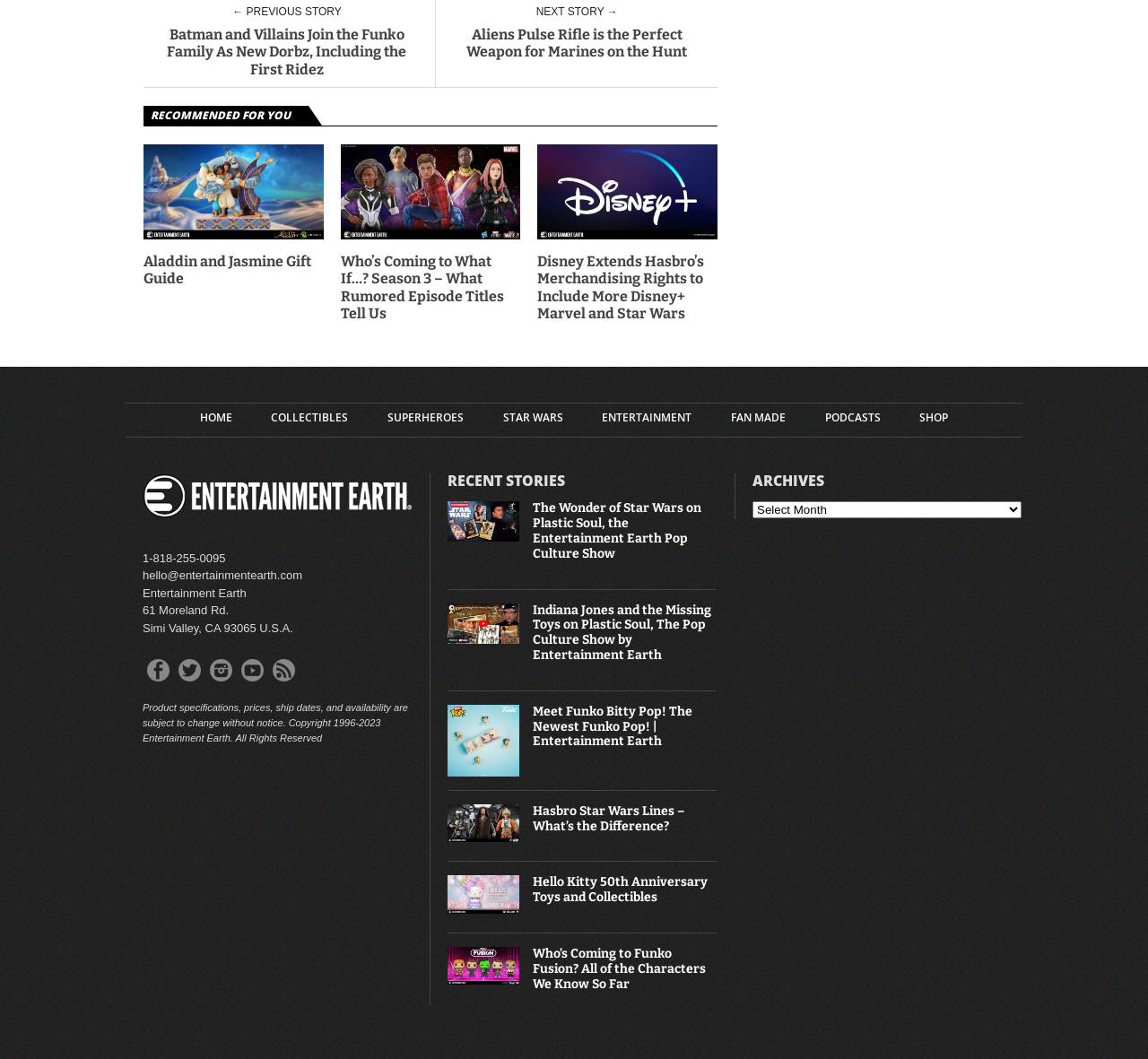Kindly determine the bounding box coordinates of the area that needs to be clicked to fulfill this instruction: "Go to the 'HOME' page".

[0.174, 0.389, 0.202, 0.4]